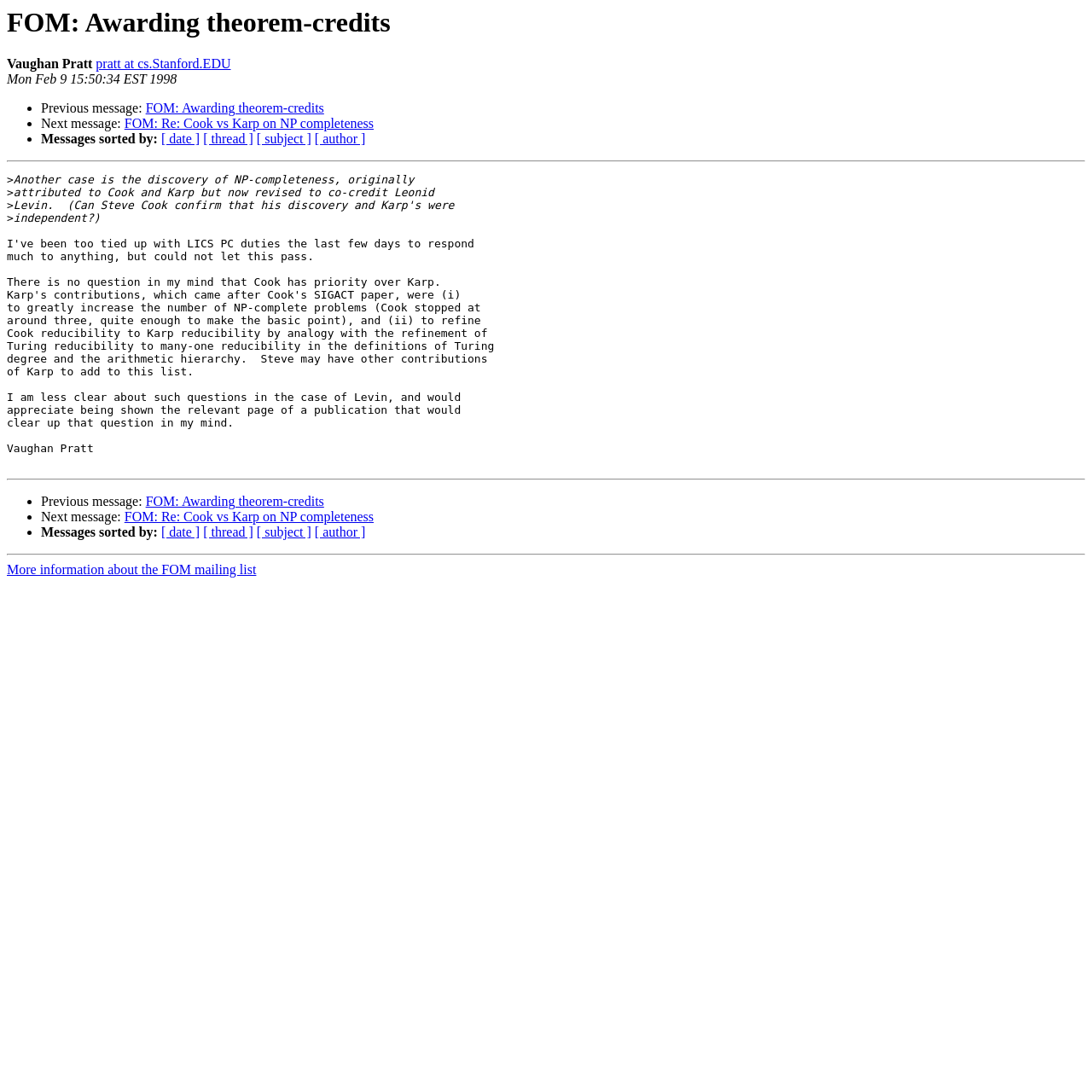Extract the heading text from the webpage.

FOM: Awarding theorem-credits